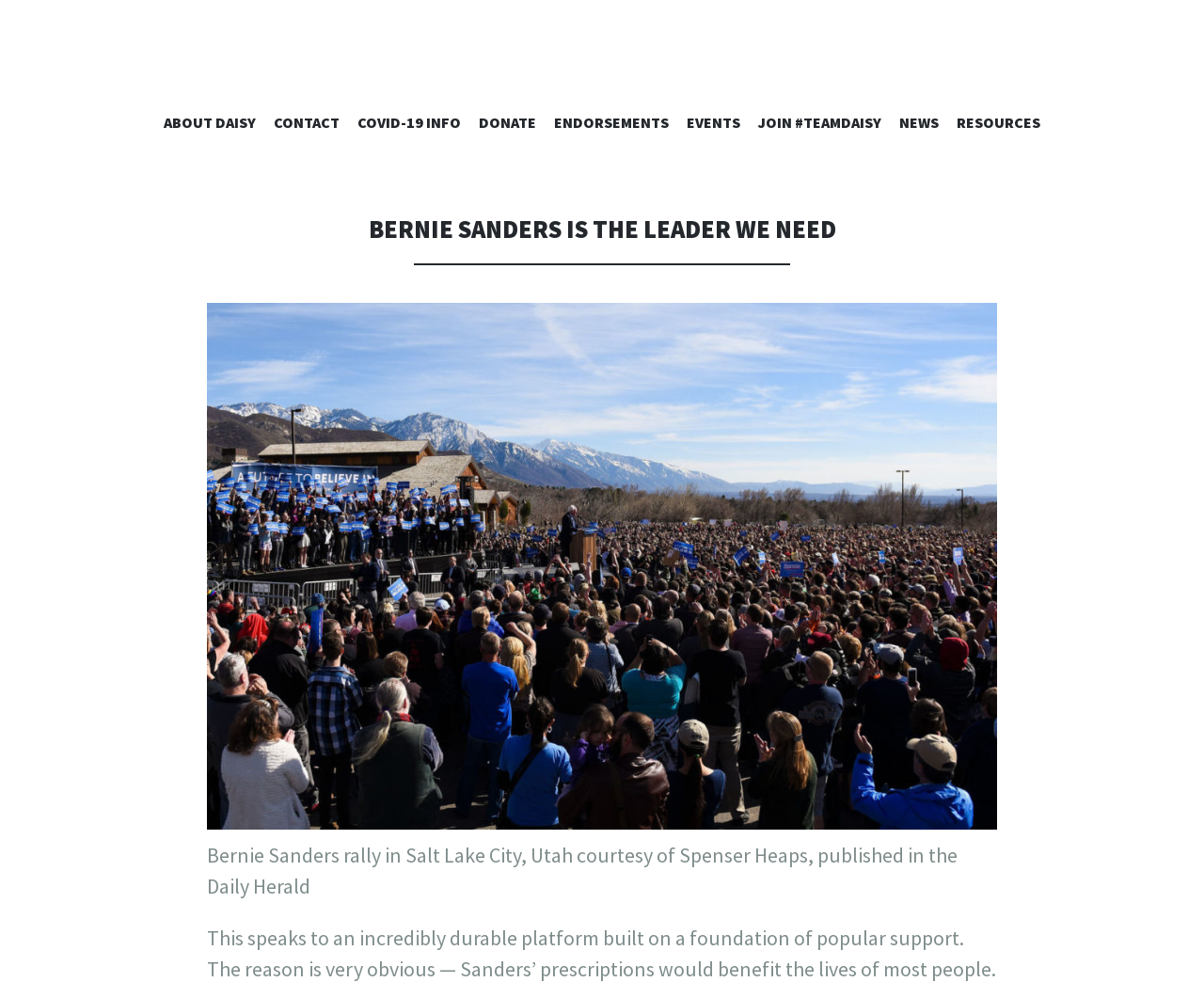Please indicate the bounding box coordinates for the clickable area to complete the following task: "view the endorsements for Daisy Thomas". The coordinates should be specified as four float numbers between 0 and 1, i.e., [left, top, right, bottom].

[0.46, 0.115, 0.555, 0.142]